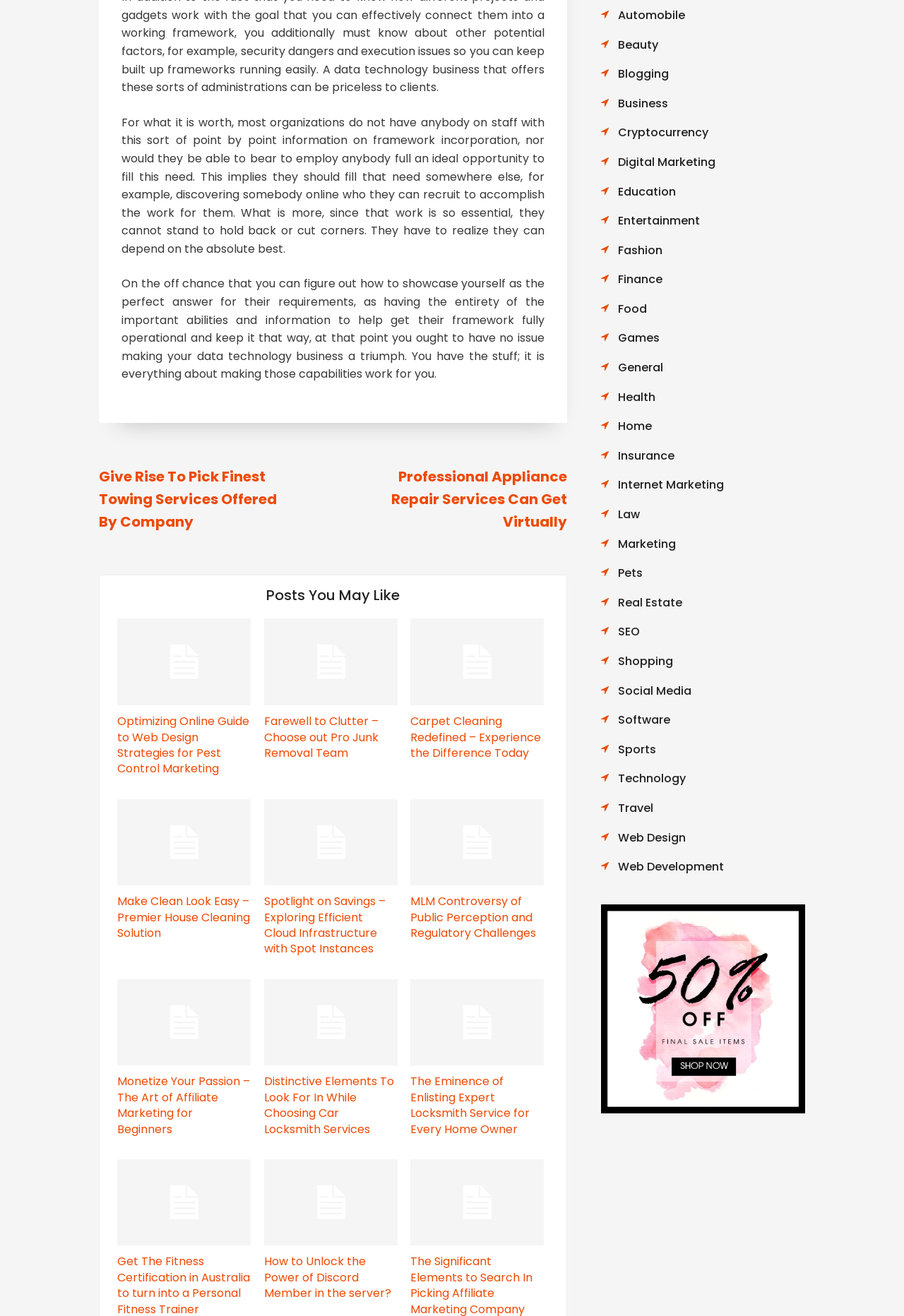Respond to the question below with a single word or phrase:
What is the main topic of the webpage?

Data technology business